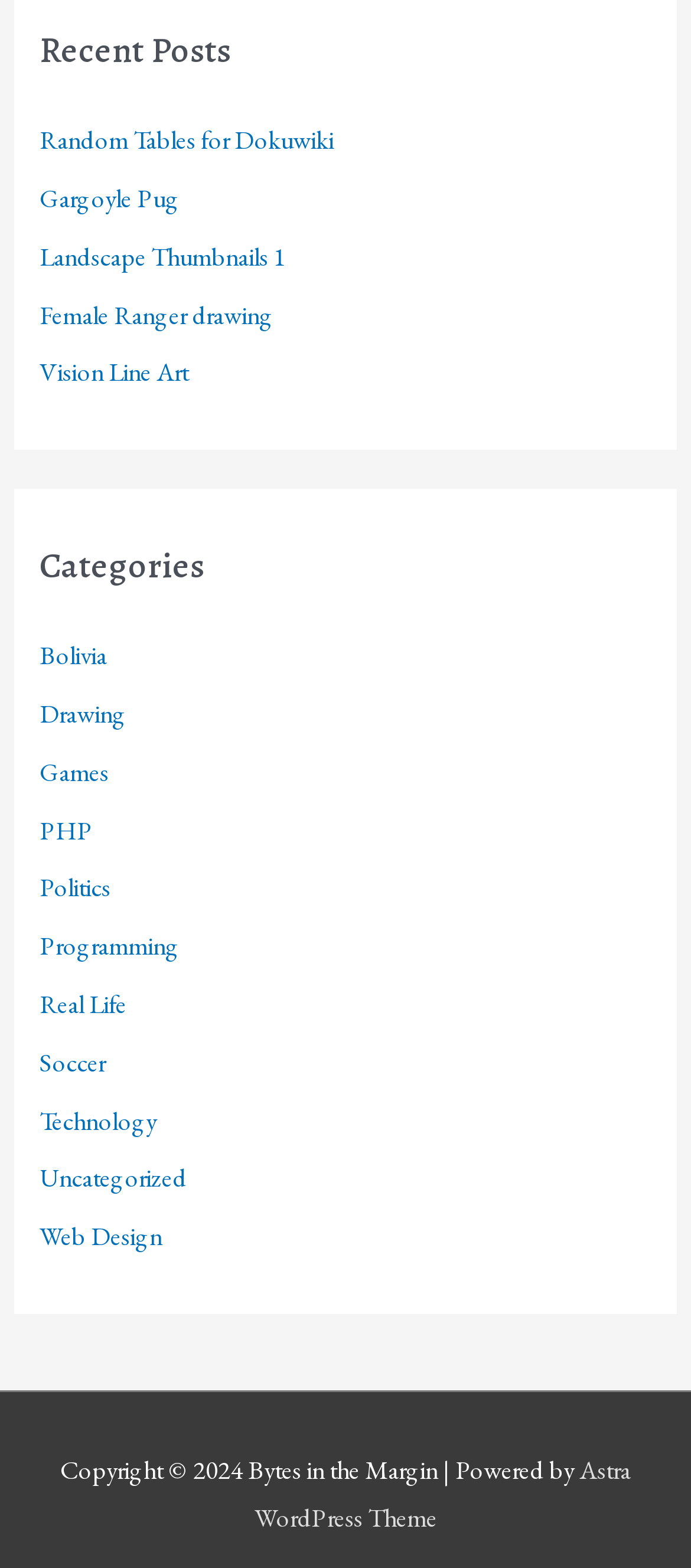What is the theme of the website?
Make sure to answer the question with a detailed and comprehensive explanation.

In the footer section, I found a link 'Astra WordPress Theme', which suggests that the website is using this theme.